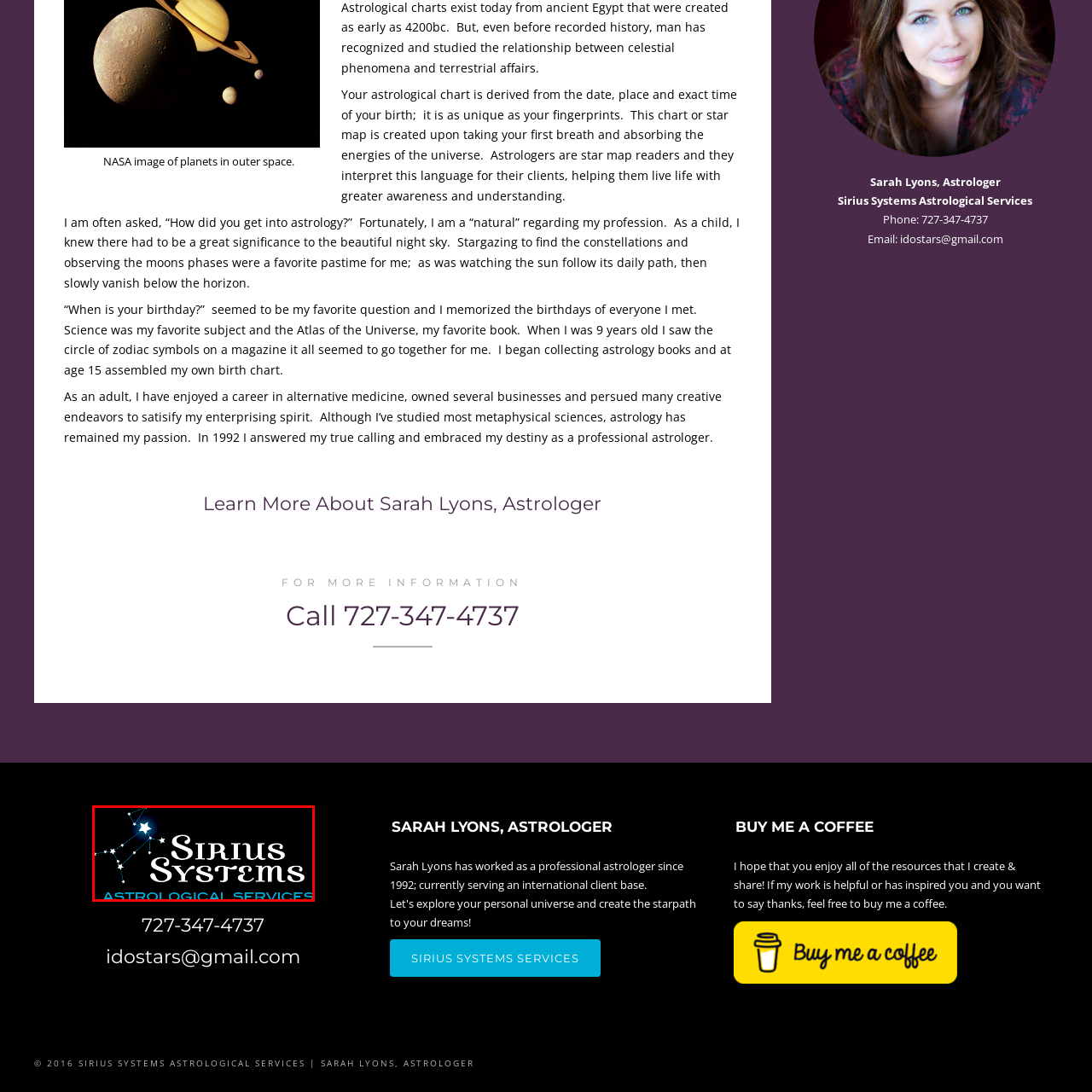Generate a detailed caption for the content inside the red bounding box.

The image features the logo of "Sirius Systems Astrological Services," which incorporates a stylized depiction of a constellation. The design includes the name "Sirius Systems" prominently displayed in elegant typography, accompanied by "ASTROLOGICAL SERVICES" in a smaller font. The constellation graphic, themed around astrology, enhances the mystical aspect of the brand, symbolizing celestial guidance and the connection to astrological practices. This logo reflects the essence of the service, which focuses on providing astrological insights and interpretations for clients seeking to understand their birth charts and cosmic influences.